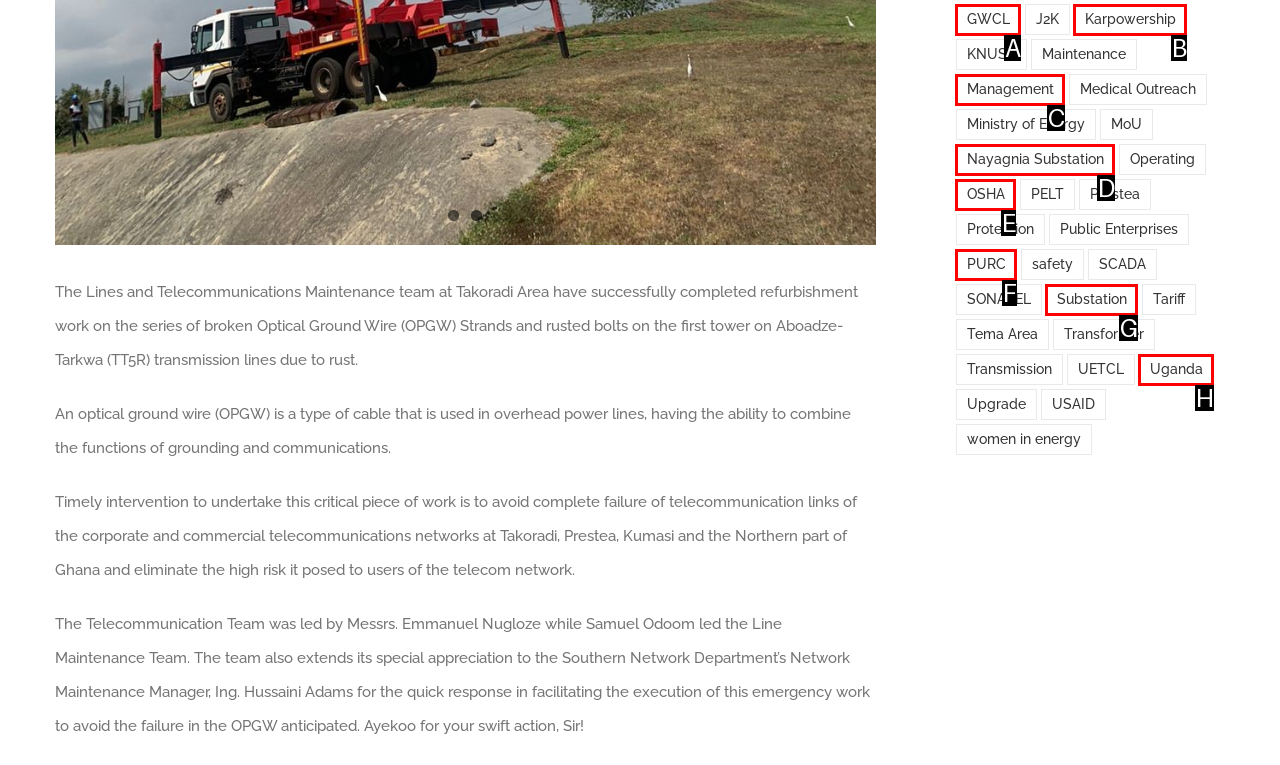Select the option that fits this description: Nayagnia Substation
Answer with the corresponding letter directly.

D